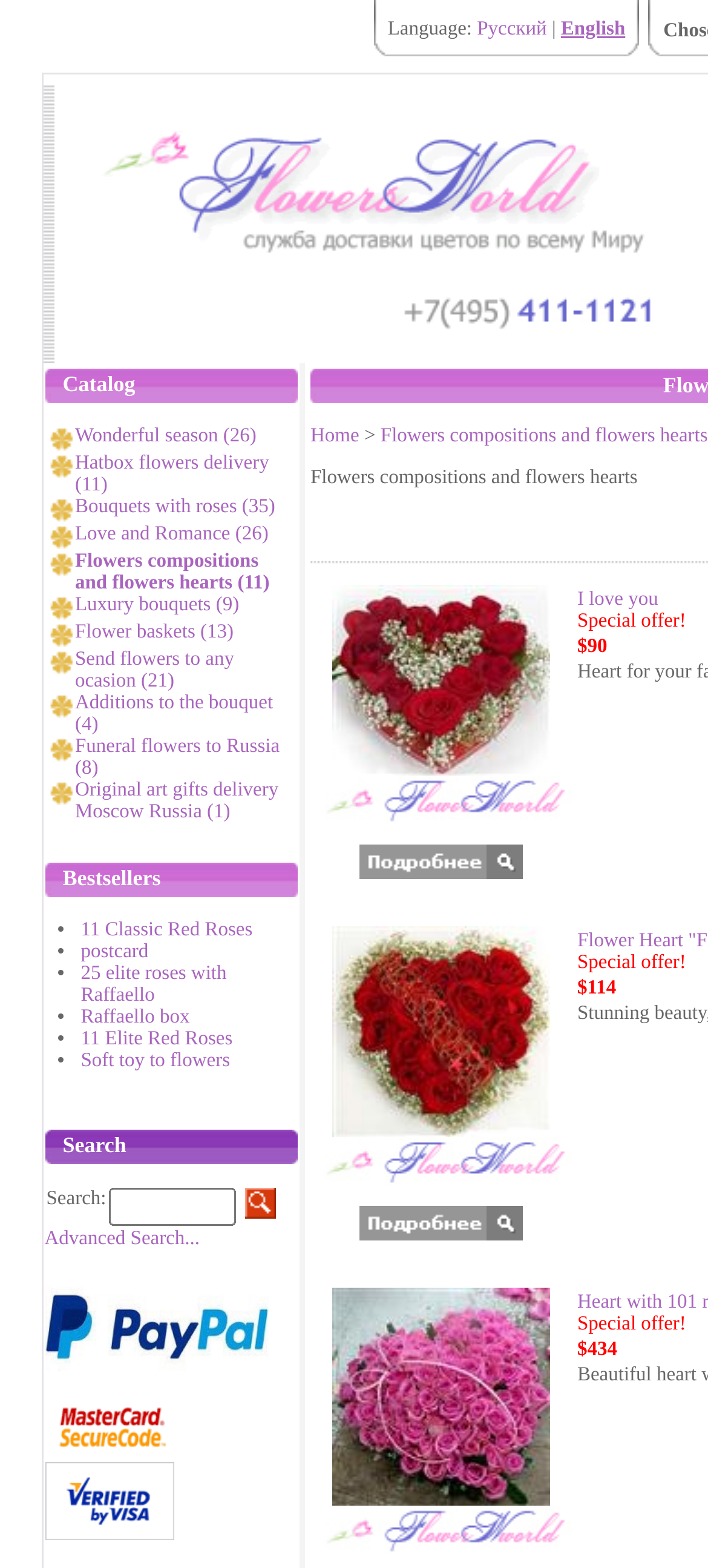Present a detailed account of what is displayed on the webpage.

This webpage is about flowers compositions and flowers hearts. At the top, there is a language selection option, allowing users to switch between Russian and English. Below the language selection, there is a large image that spans almost the entire width of the page.

Underneath the image, there is a catalog section that takes up most of the page's content. The catalog is divided into several sections, each with a heading and a list of links. The sections are arranged vertically, with each section stacked below the previous one. The headings include "Wonderful season", "Hatbox flowers delivery", "Bouquets with roses", "Love and Romance", "Flowers compositions and flowers hearts", "Luxury bouquets", "Flower baskets", "Send flowers to any occasion", "Additions to the bouquet", "Funeral flowers to Russia", and "Original art gifts delivery Moscow Russia". Each section has a list of links with numbers in parentheses, indicating the number of items in each category.

To the left of the catalog section, there is a narrow column with a single link labeled "Catalog". This link is likely a shortcut to the top of the catalog section.